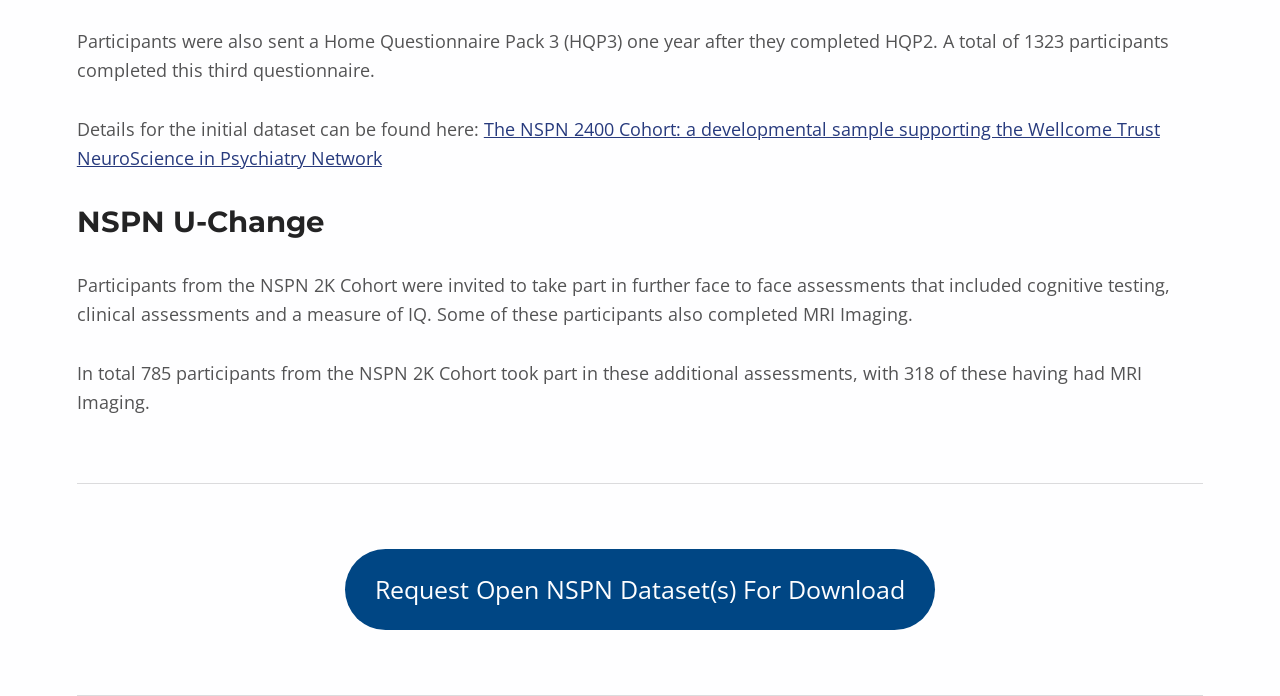Provide a brief response using a word or short phrase to this question:
What is the purpose of the button at the bottom of the page?

Request Open NSPN Dataset(s) For Download